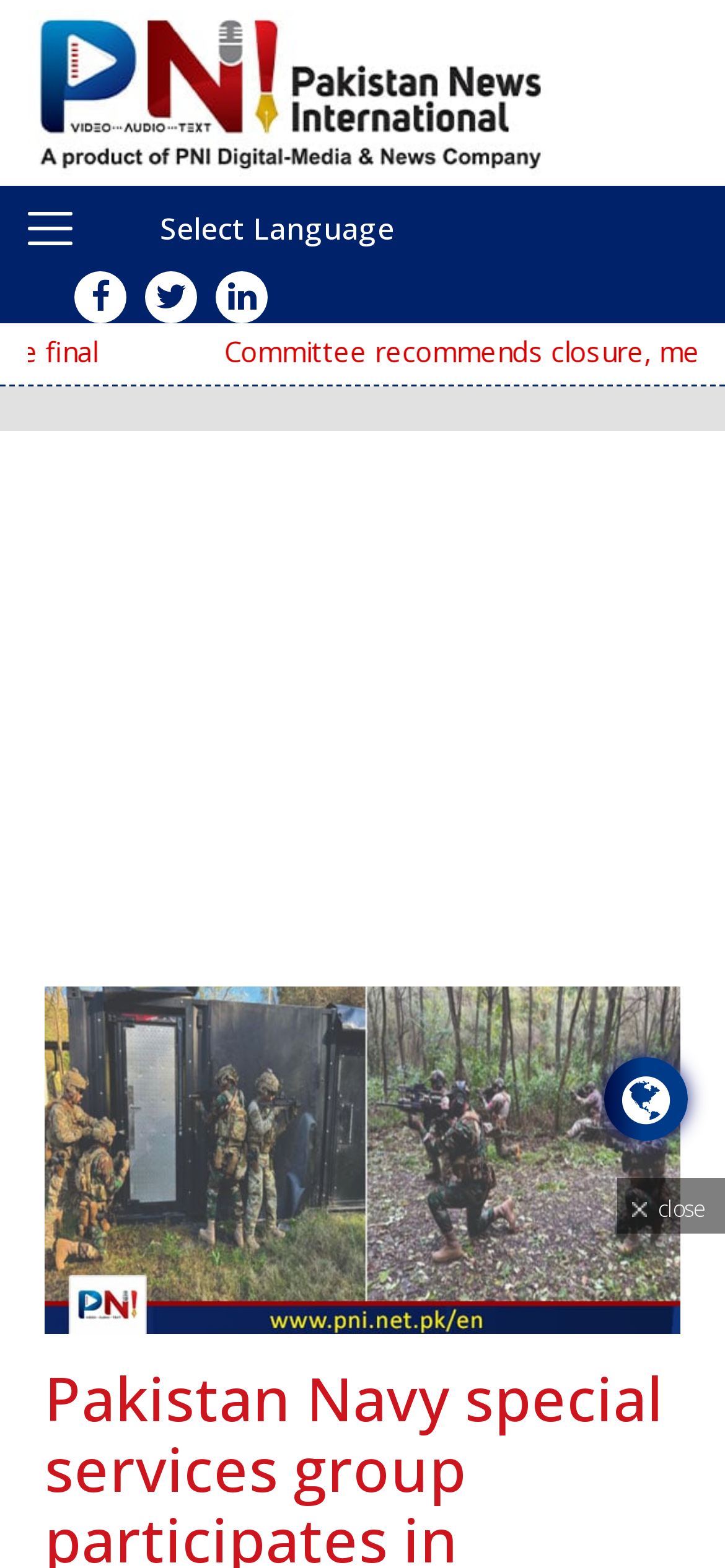How many social media links are there?
Answer the question with a single word or phrase by looking at the picture.

3